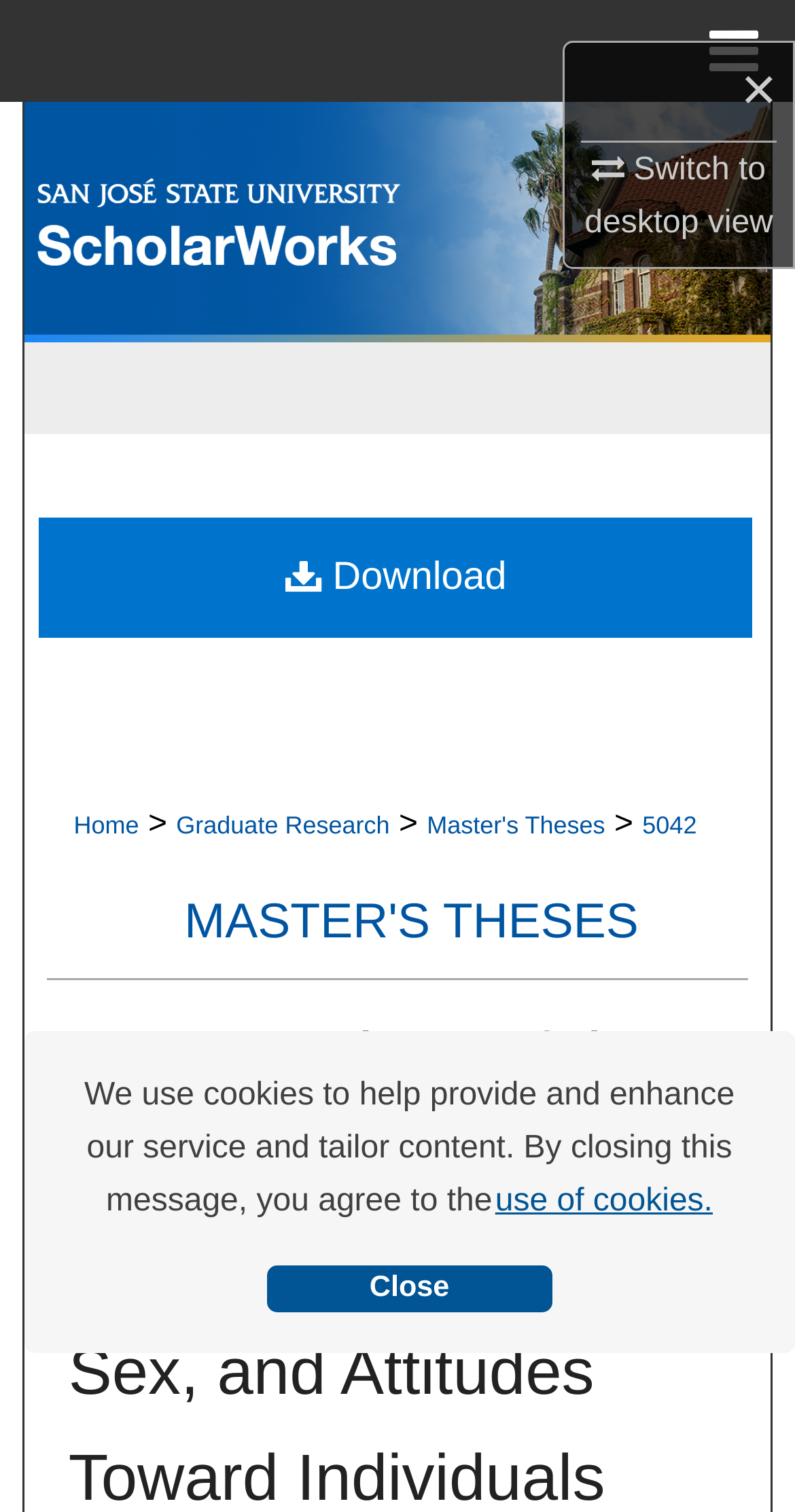Find the bounding box coordinates of the clickable area required to complete the following action: "Browse collections".

[0.0, 0.135, 1.0, 0.202]